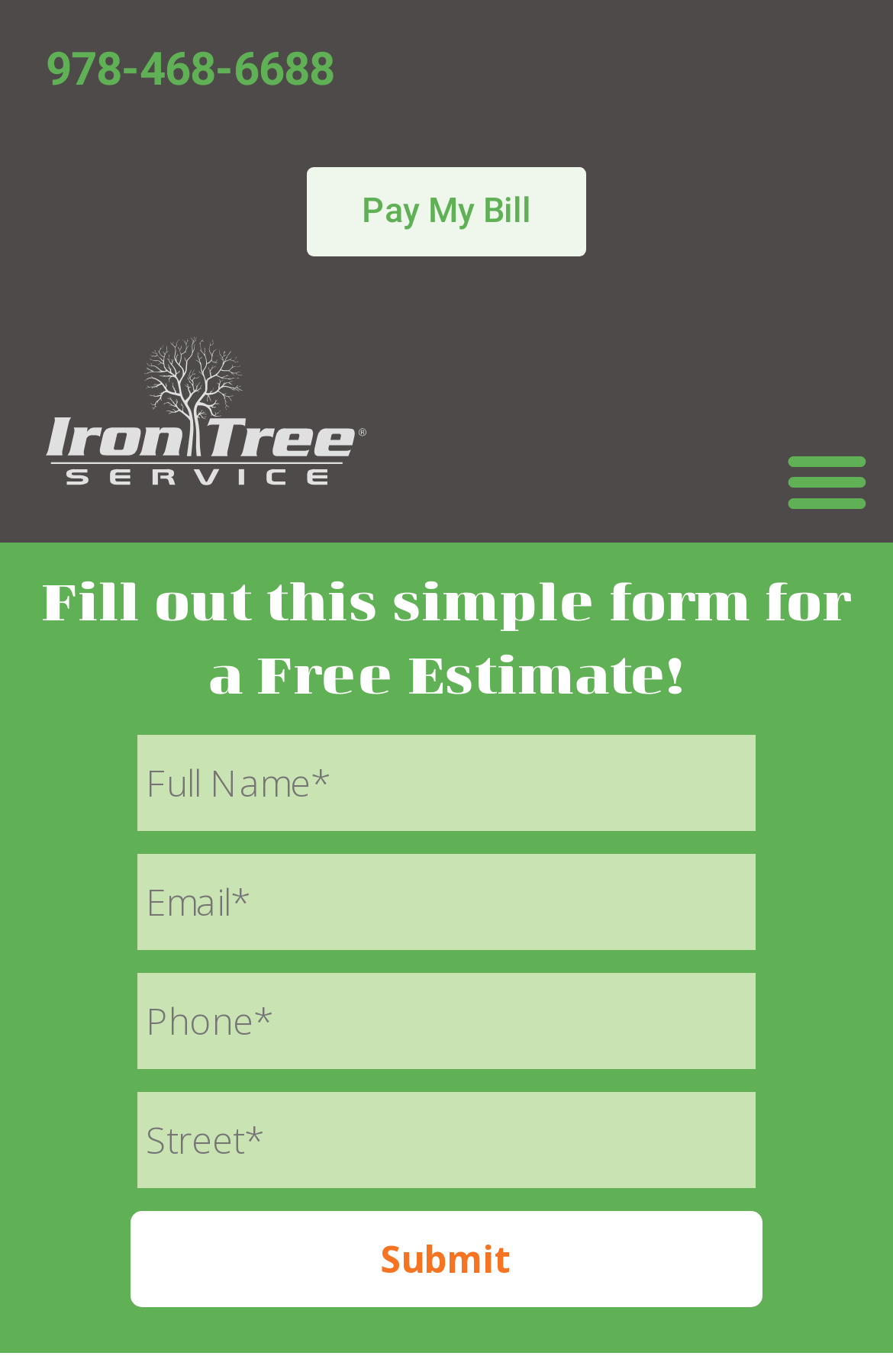Summarize the webpage comprehensively, mentioning all visible components.

The webpage is about the Western Tent Caterpillar, a significant defoliator of broadleaved trees and shrubs. At the top left of the page, there is a heading displaying a phone number, "978-468-6688". Next to it, on the right, is a link to "Pay My Bill". Below these elements, there is another link with no text. 

On the top right corner, there is a button labeled "Menu Toggle" which is not expanded. Below the phone number heading, there is a prominent heading that encourages users to fill out a simple form for a free estimate. 

The form consists of four required text boxes, stacked vertically, where users can input their information. The text boxes are positioned in the middle of the page, taking up about half of the screen's width. 

At the bottom of the form, there is a "Submit" button. The overall layout of the page is divided into sections, with the caterpillar information at the top, the form in the middle, and the navigation links and buttons at the top right corner.